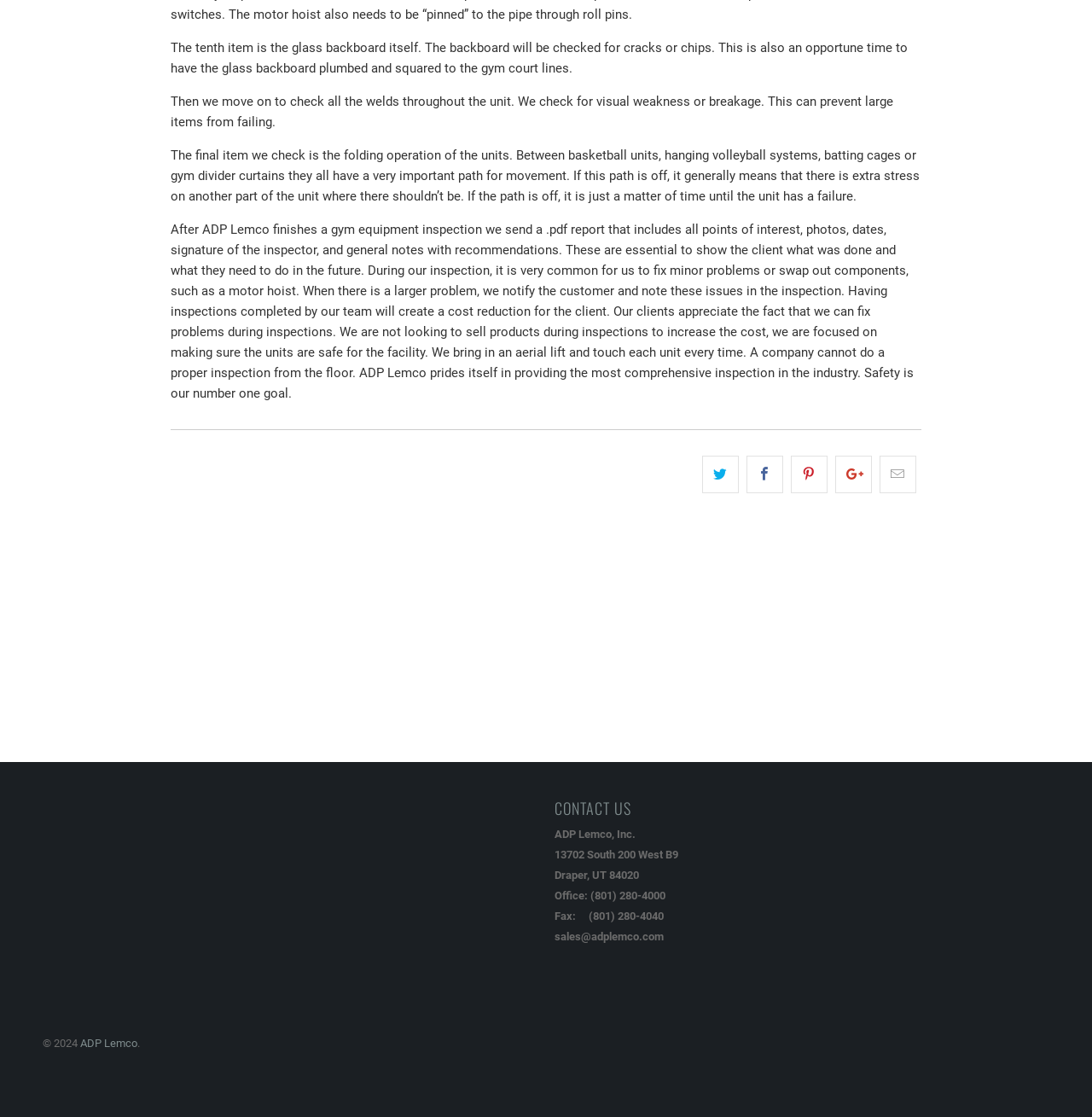Please provide a comprehensive answer to the question below using the information from the image: What is included in the PDF report sent by ADP Lemco after inspection?

The webpage states that after ADP Lemco finishes a gym equipment inspection, they send a PDF report that includes all points of interest, photos, dates, signature of the inspector, and general notes with recommendations.